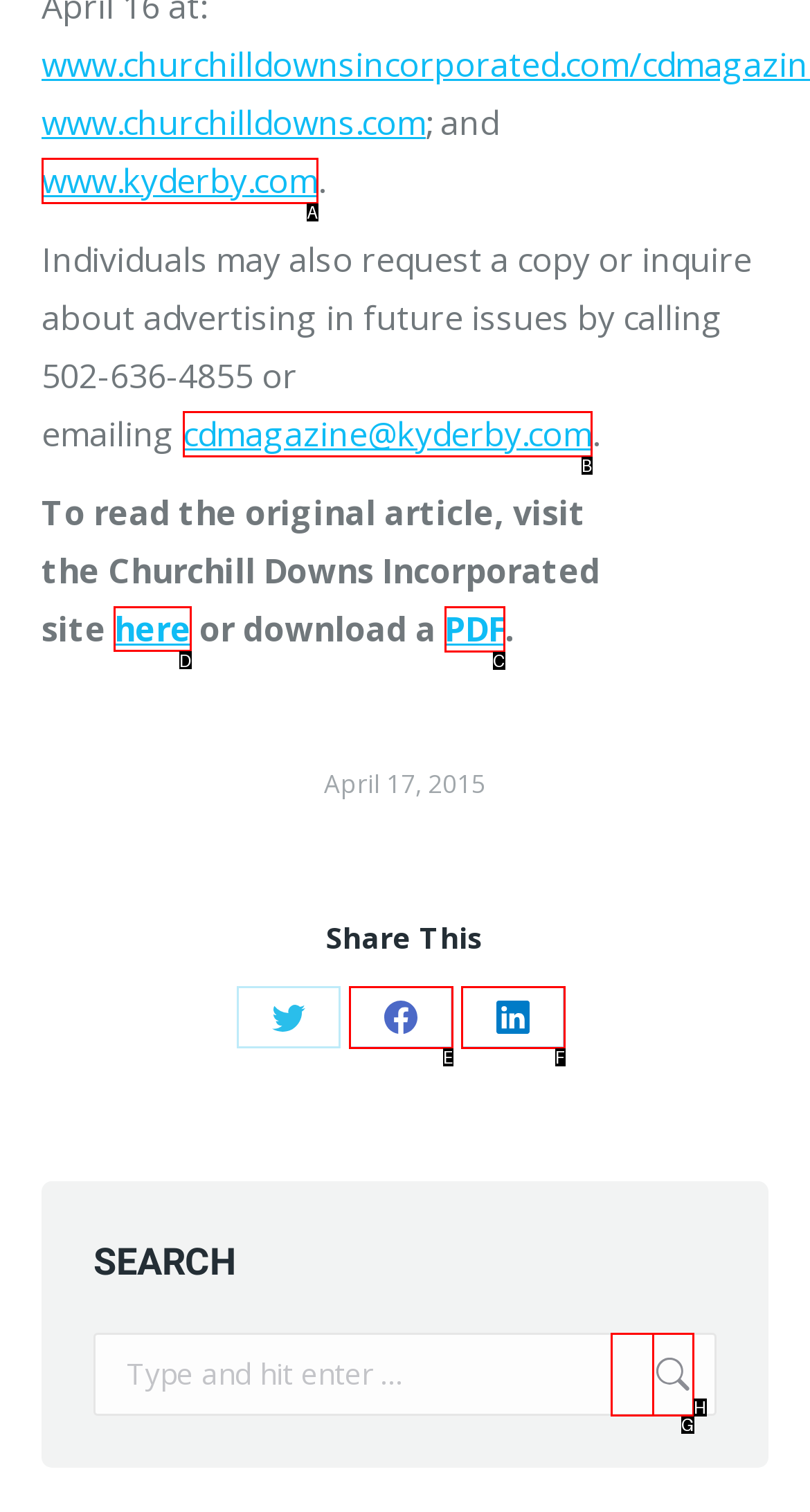For the task: Read the original article, identify the HTML element to click.
Provide the letter corresponding to the right choice from the given options.

D